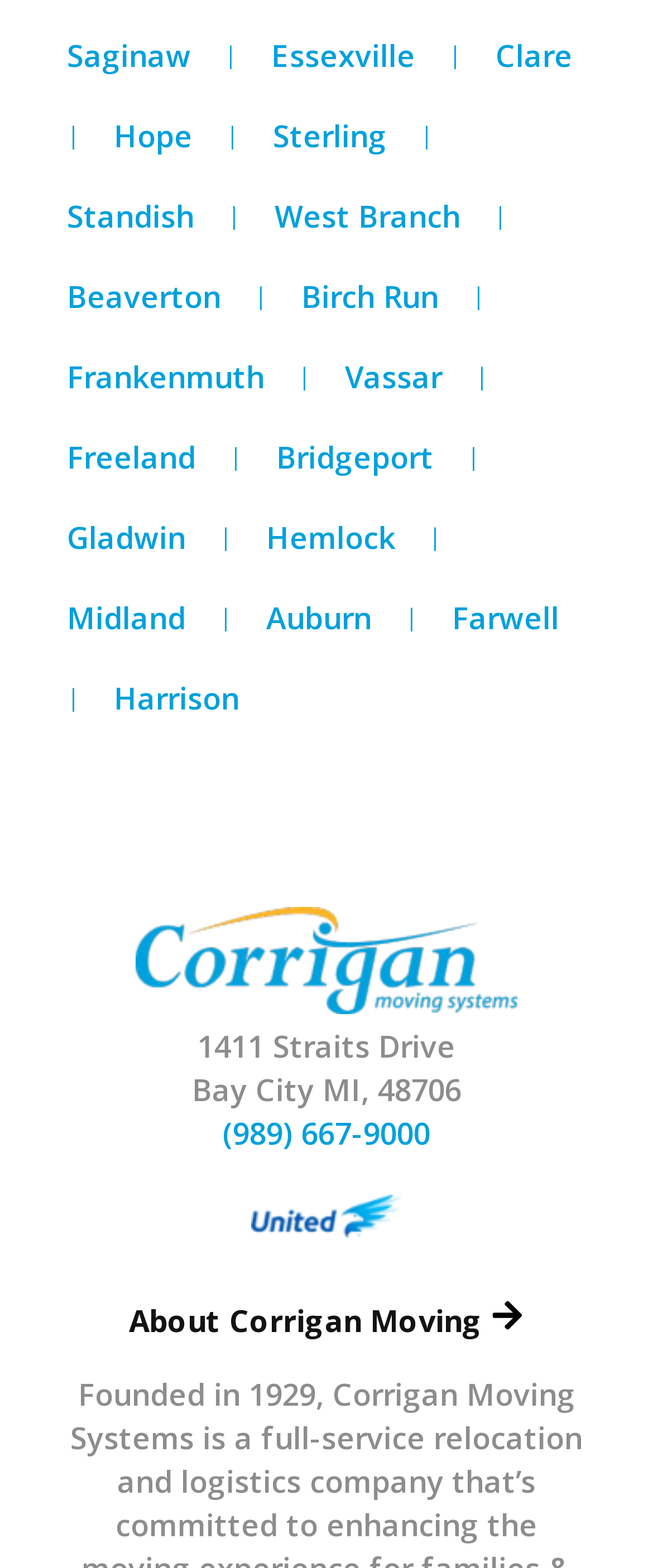What is the phone number of Corrigan Moving?
Identify the answer in the screenshot and reply with a single word or phrase.

(989) 667-9000